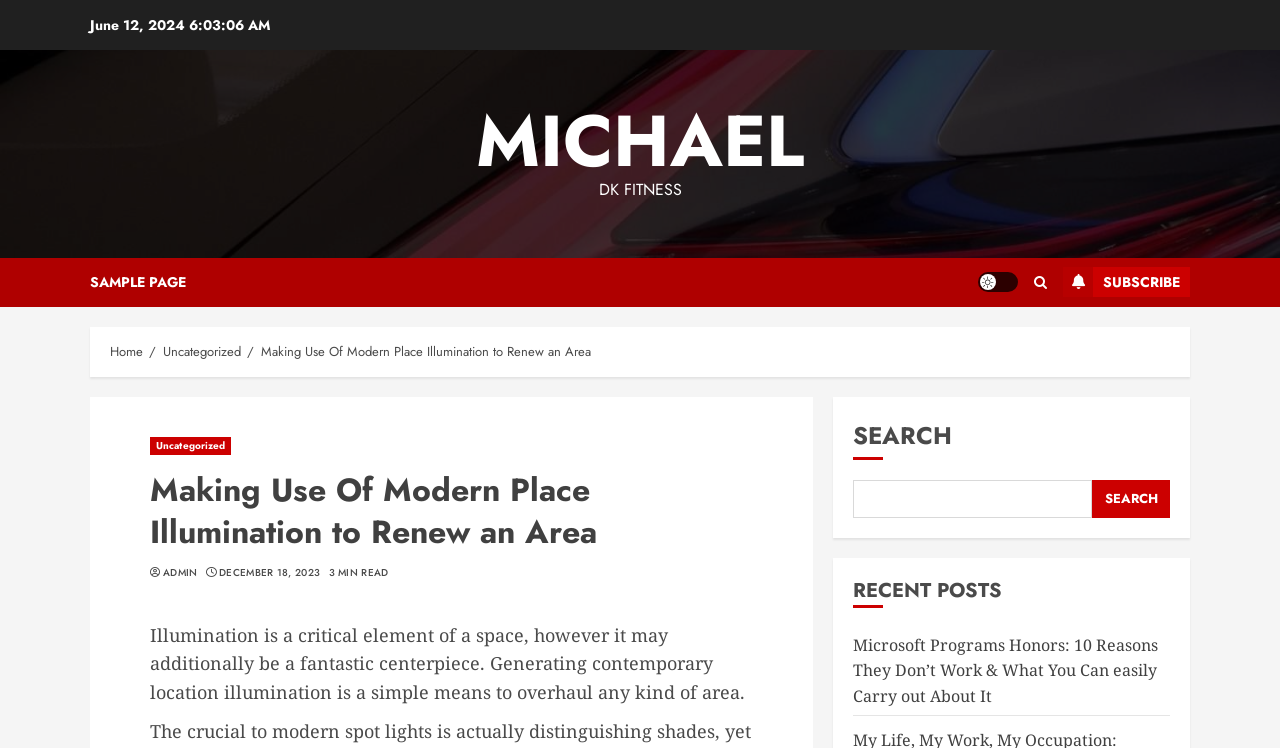Locate the UI element described by 10 in the provided webpage screenshot. Return the bounding box coordinates in the format (top-left x, top-left y, bottom-right x, bottom-right y), ensuring all values are between 0 and 1.

None